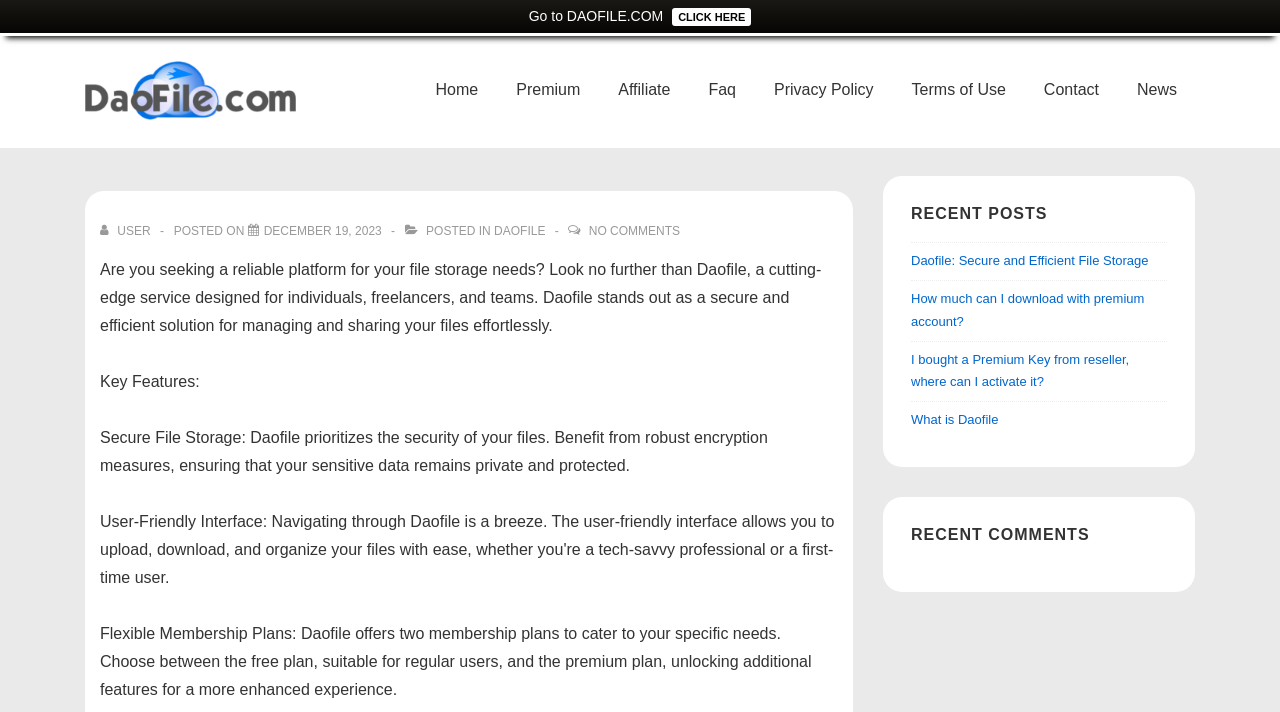Bounding box coordinates should be in the format (top-left x, top-left y, bottom-right x, bottom-right y) and all values should be floating point numbers between 0 and 1. Determine the bounding box coordinate for the UI element described as: Home

[0.326, 0.093, 0.388, 0.161]